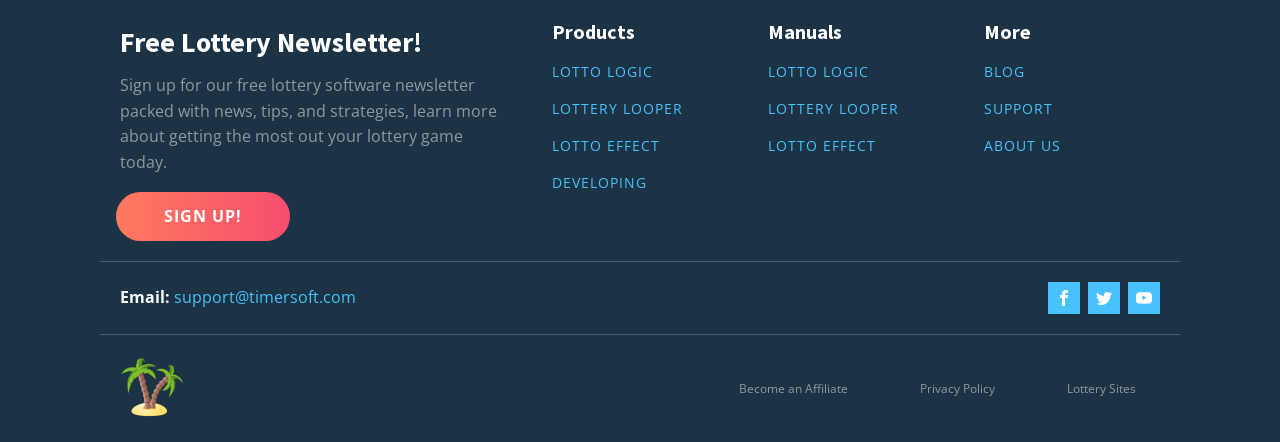Pinpoint the bounding box coordinates of the clickable area necessary to execute the following instruction: "Go to 1xbet Argentina". The coordinates should be given as four float numbers between 0 and 1, namely [left, top, right, bottom].

None